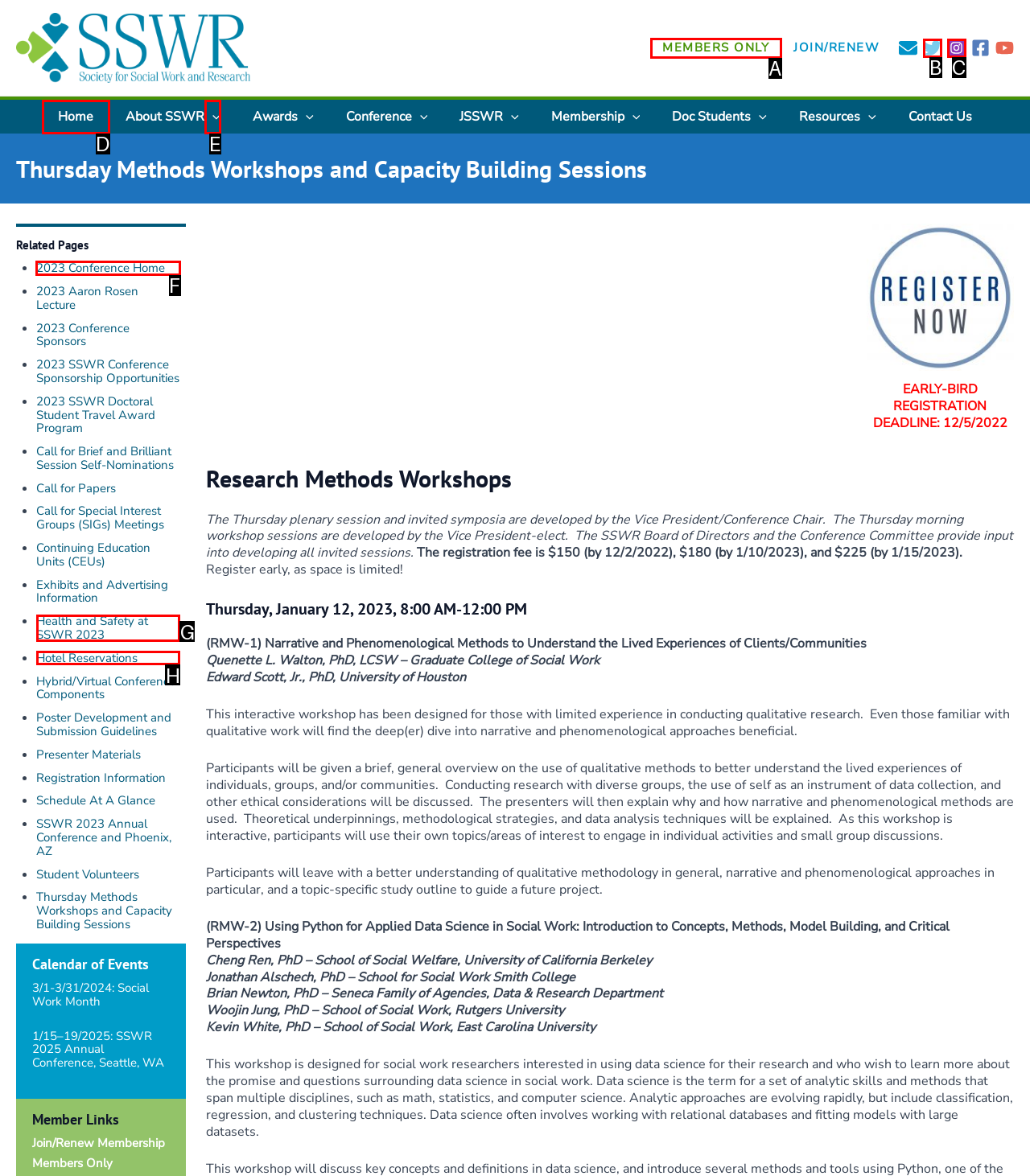For the instruction: View the 2023 Conference Home page, which HTML element should be clicked?
Respond with the letter of the appropriate option from the choices given.

F